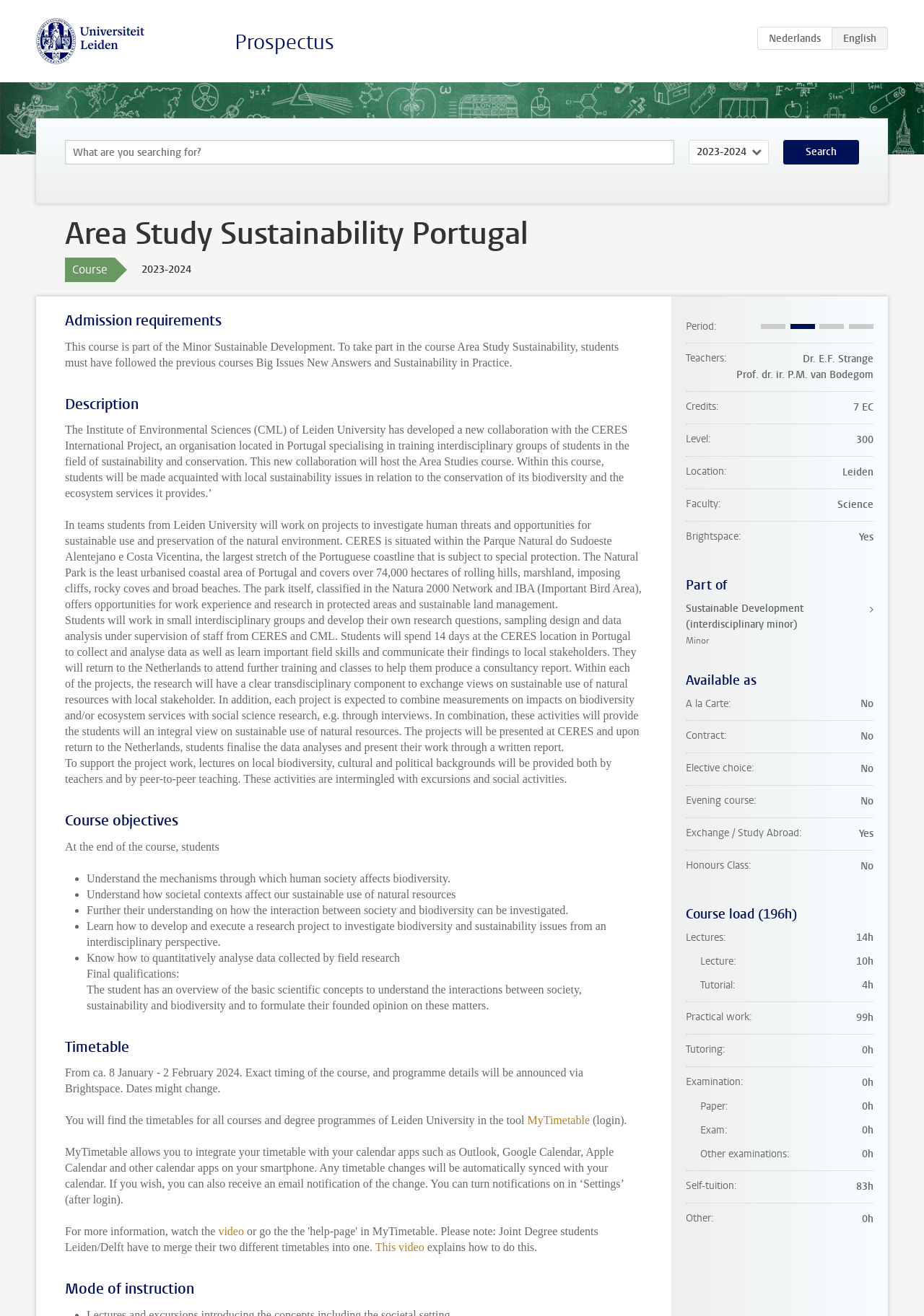Identify the bounding box coordinates for the UI element described as: "Sustainable Development (interdisciplinary minor) Minor". The coordinates should be provided as four floats between 0 and 1: [left, top, right, bottom].

[0.742, 0.457, 0.945, 0.493]